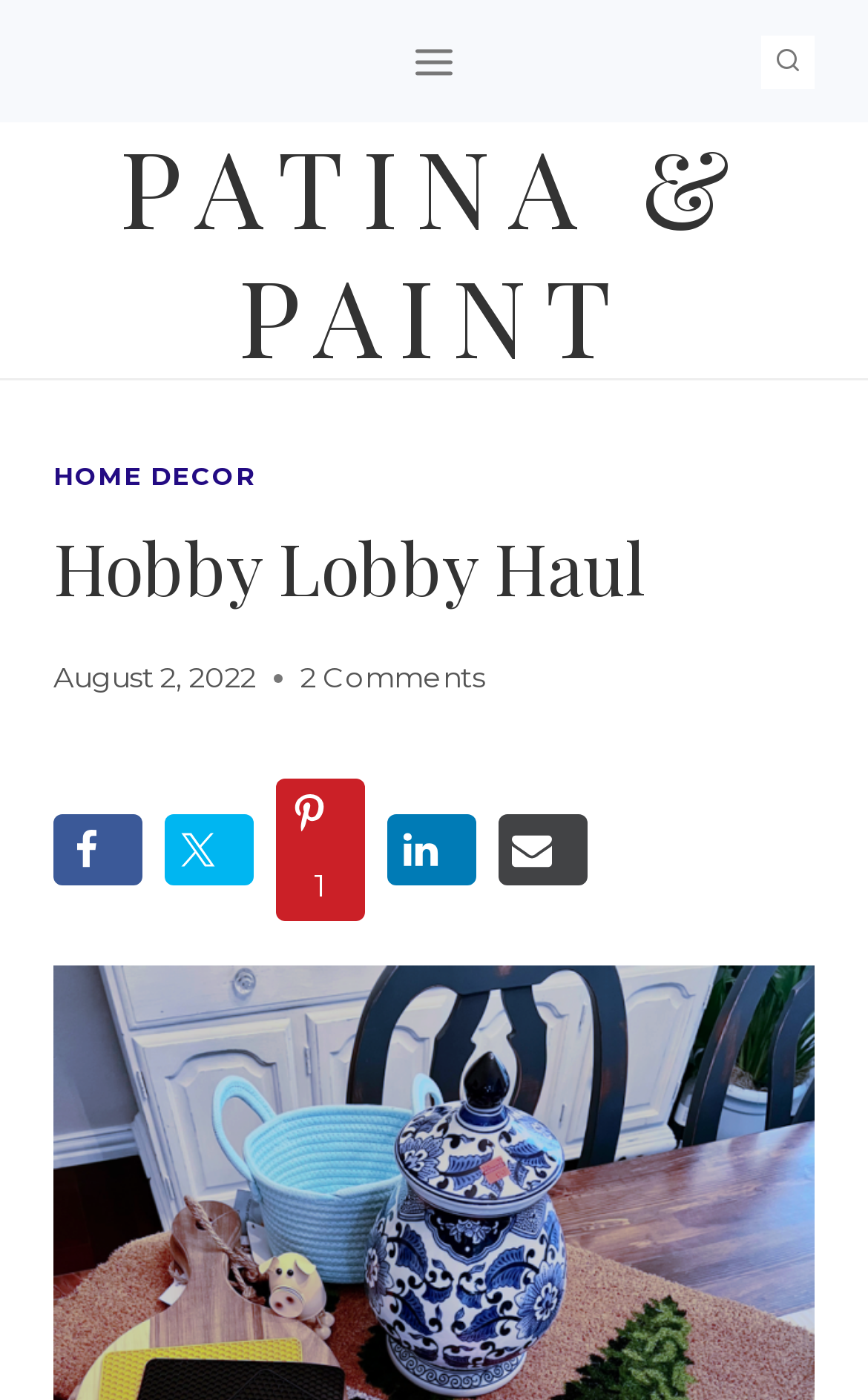Provide an in-depth caption for the contents of the webpage.

This webpage is about a blog post titled "Hobby Lobby Haul - Patina & Paint". At the top left corner, there is a button to open a menu, and at the top right corner, there is a button to view a search form. Below these buttons, the title "Patina & Paint" is displayed prominently, with the text "PATINA & PAINT" in a larger font size.

Below the title, there is a header section that contains several links. On the left side, there is a link to "HOME DECOR", and next to it, the main title "Hobby Lobby Haul" is displayed. On the right side of the header, there is a timestamp showing the date "August 2, 2022", and a link to "2 Comments".

Below the header, there are several social media links, including Facebook, Tweet, Pin 1, LinkedIn, and Email. Each of these links is accompanied by a small icon image. These links are arranged horizontally across the page, with some space between each link.

The overall layout of the page is clean, with a clear hierarchy of elements. The title and header sections are prominent, and the social media links are neatly arranged below.